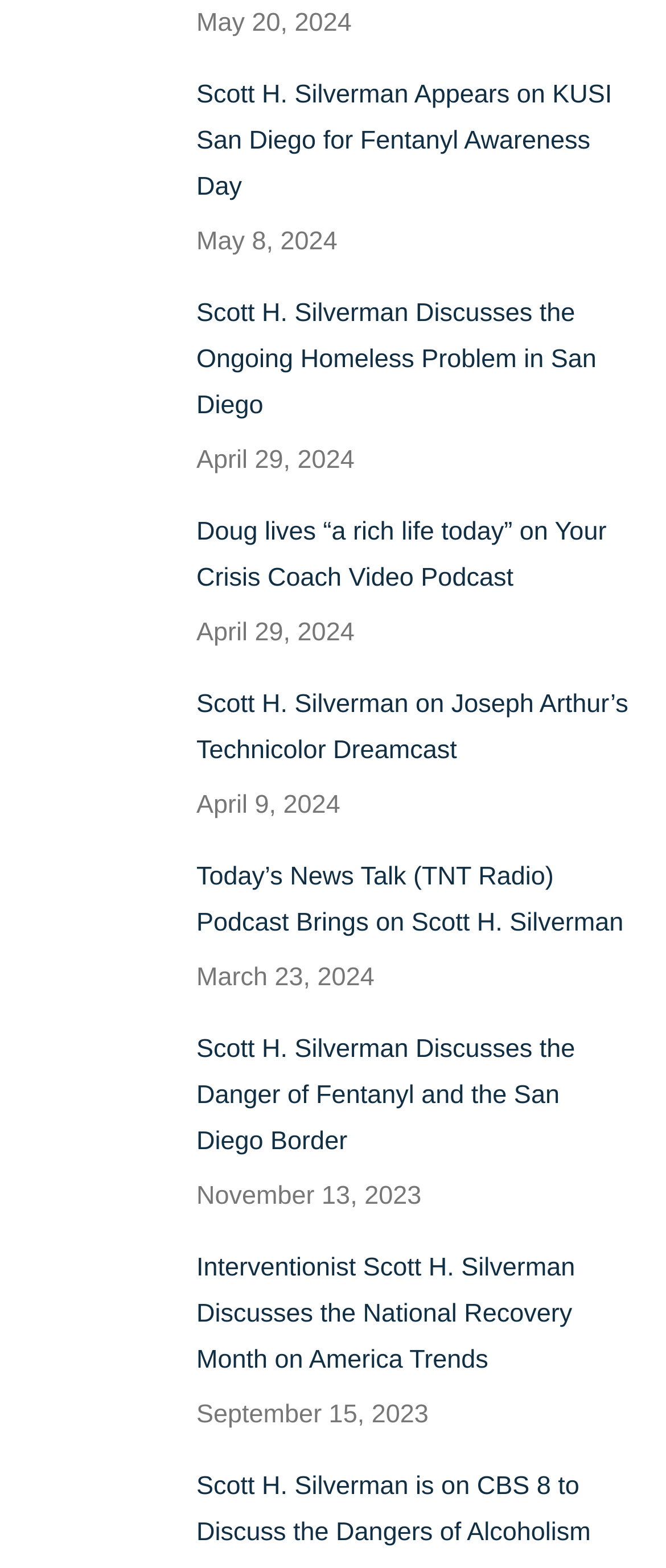Refer to the image and provide a thorough answer to this question:
What is the common theme among all articles?

I analyzed the text of all article elements and found that they all mention Scott H. Silverman, which suggests that he is the common theme among all articles.